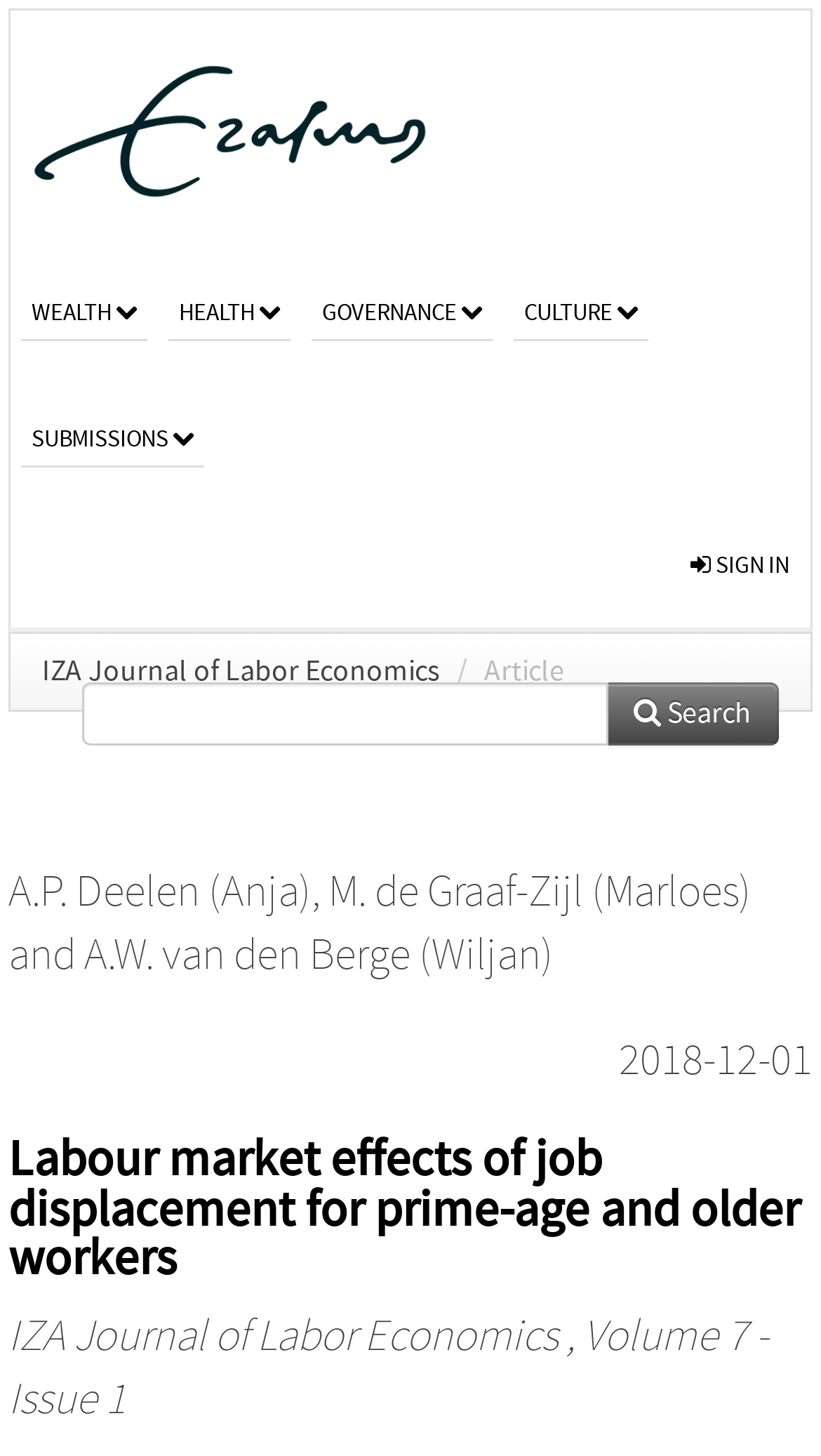Determine the bounding box coordinates of the region I should click to achieve the following instruction: "visit university website". Ensure the bounding box coordinates are four float numbers between 0 and 1, i.e., [left, top, right, bottom].

[0.0, 0.007, 0.564, 0.172]